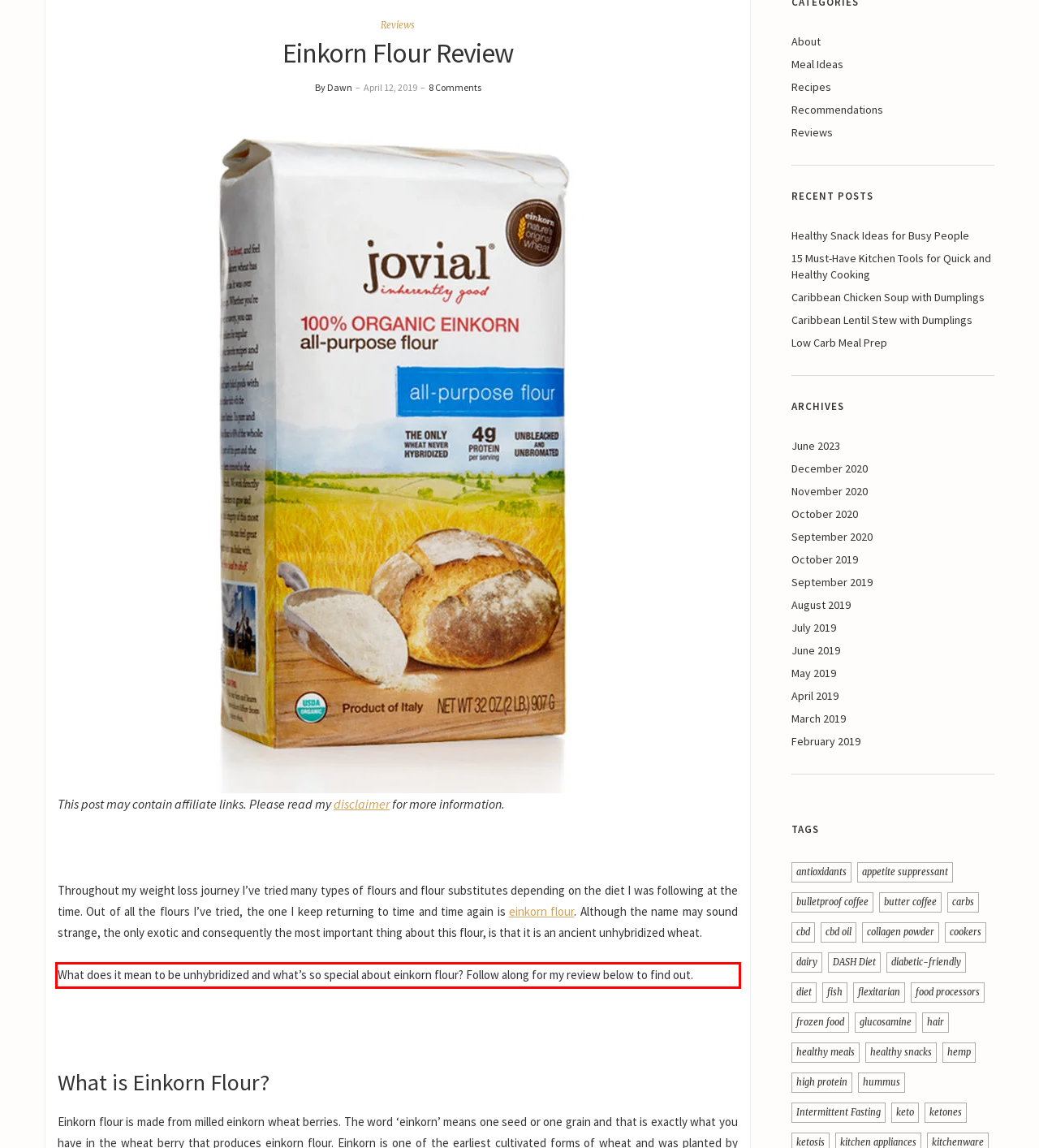Given the screenshot of the webpage, identify the red bounding box, and recognize the text content inside that red bounding box.

What does it mean to be unhybridized and what’s so special about einkorn flour? Follow along for my review below to find out.